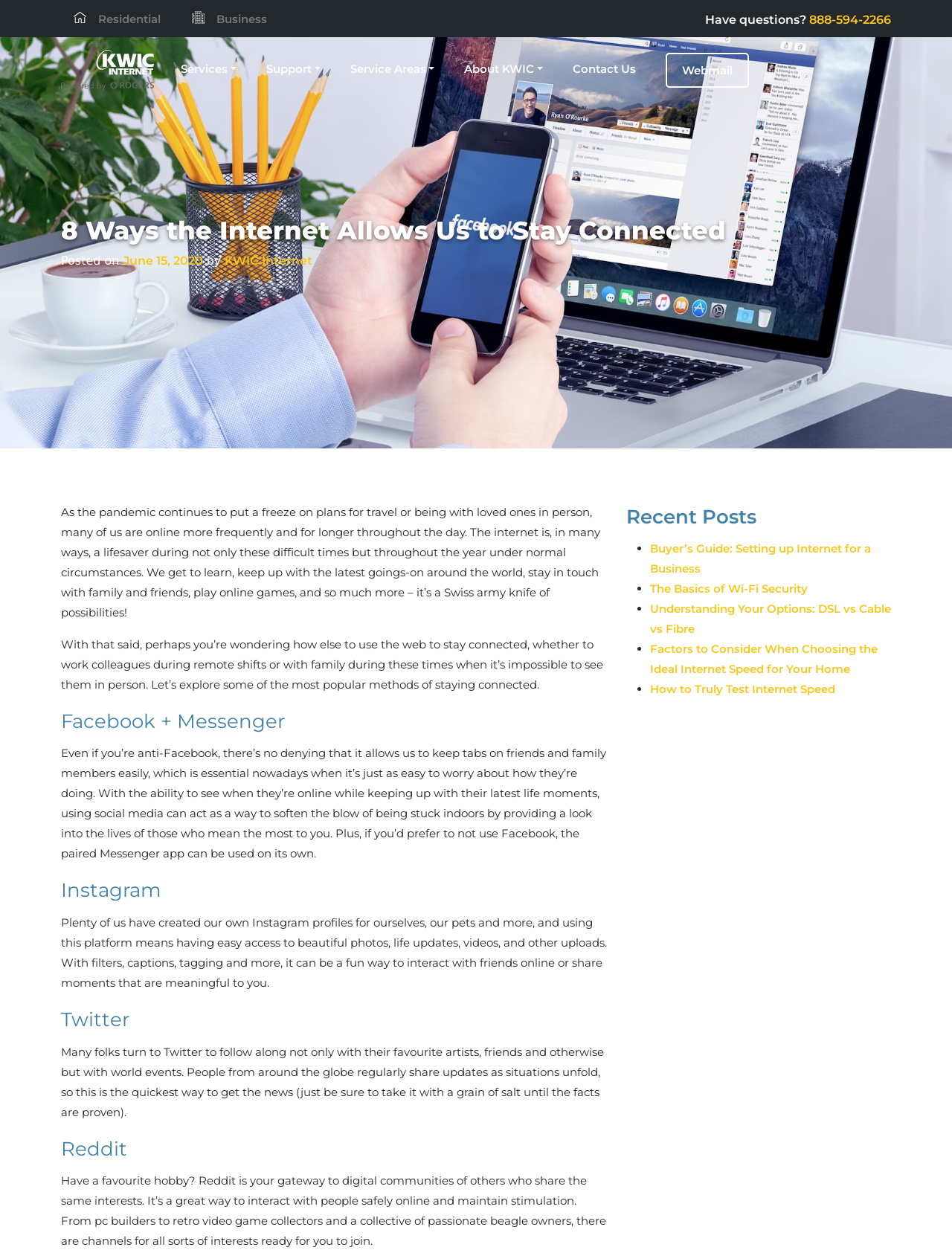Pinpoint the bounding box coordinates of the clickable area needed to execute the instruction: "Click on 'Navigating College Relationships: A Healthy Approach'". The coordinates should be specified as four float numbers between 0 and 1, i.e., [left, top, right, bottom].

None